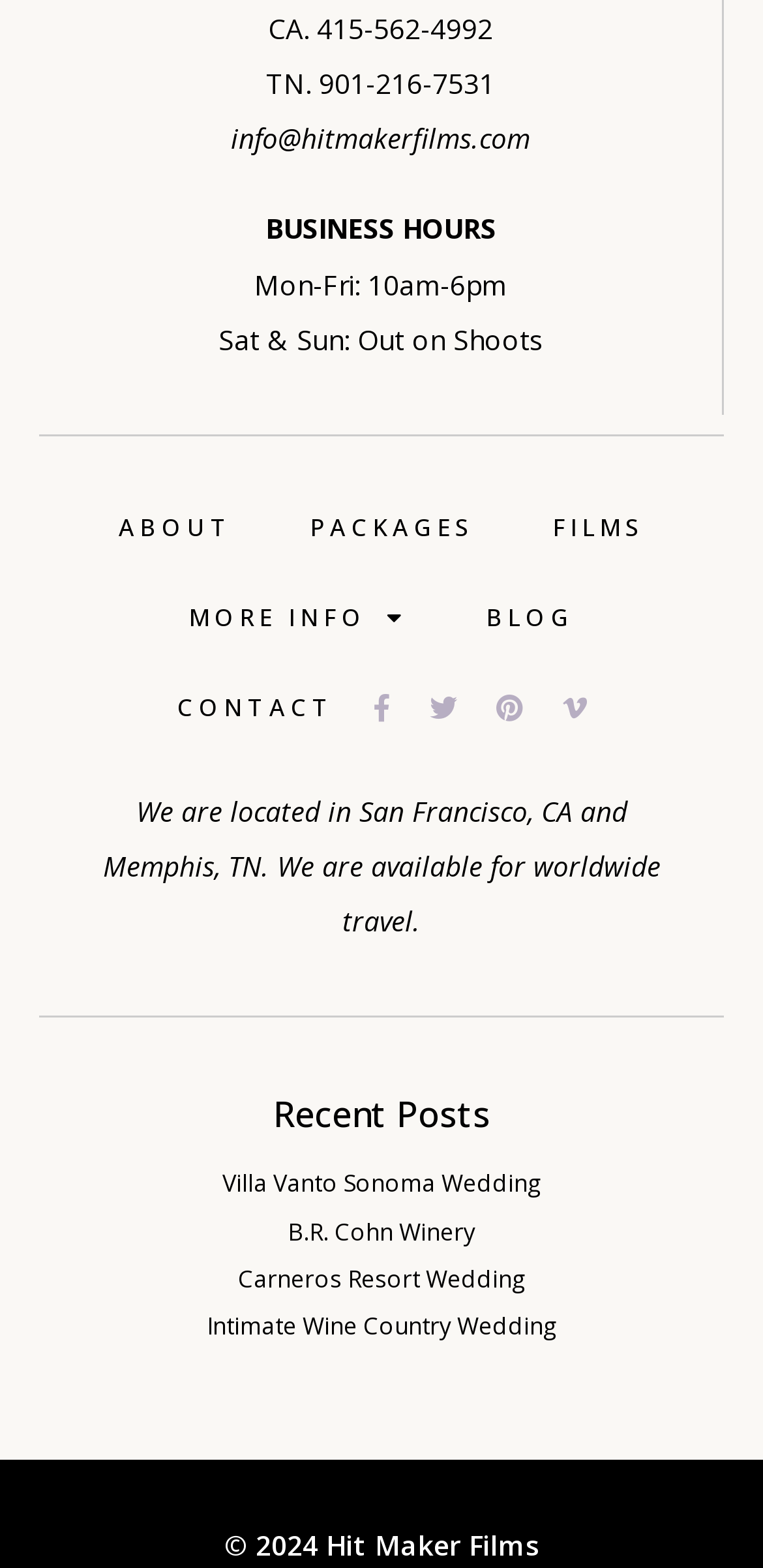Determine the coordinates of the bounding box for the clickable area needed to execute this instruction: "Send an email to the company".

[0.303, 0.077, 0.695, 0.1]